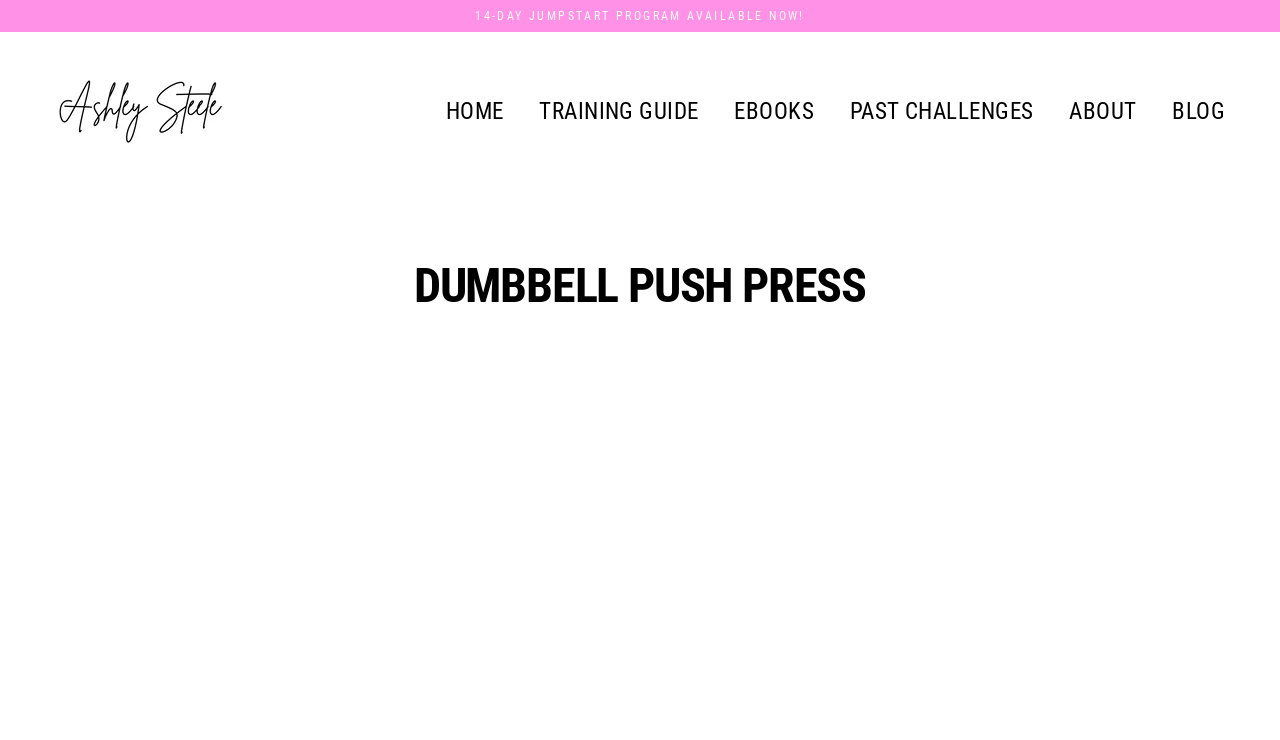Please determine the headline of the webpage and provide its content.

DUMBBELL PUSH PRESS